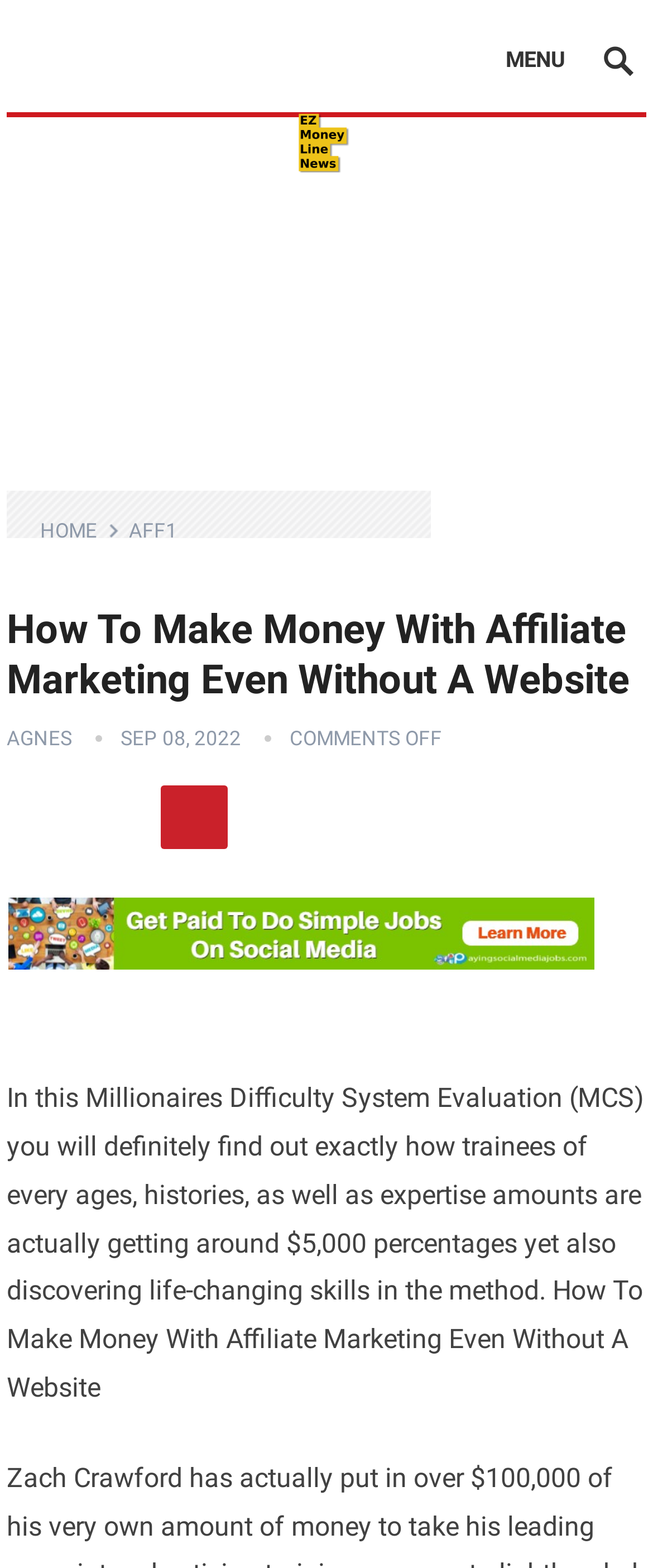How many social media links are present on the webpage?
Respond to the question with a single word or phrase according to the image.

3